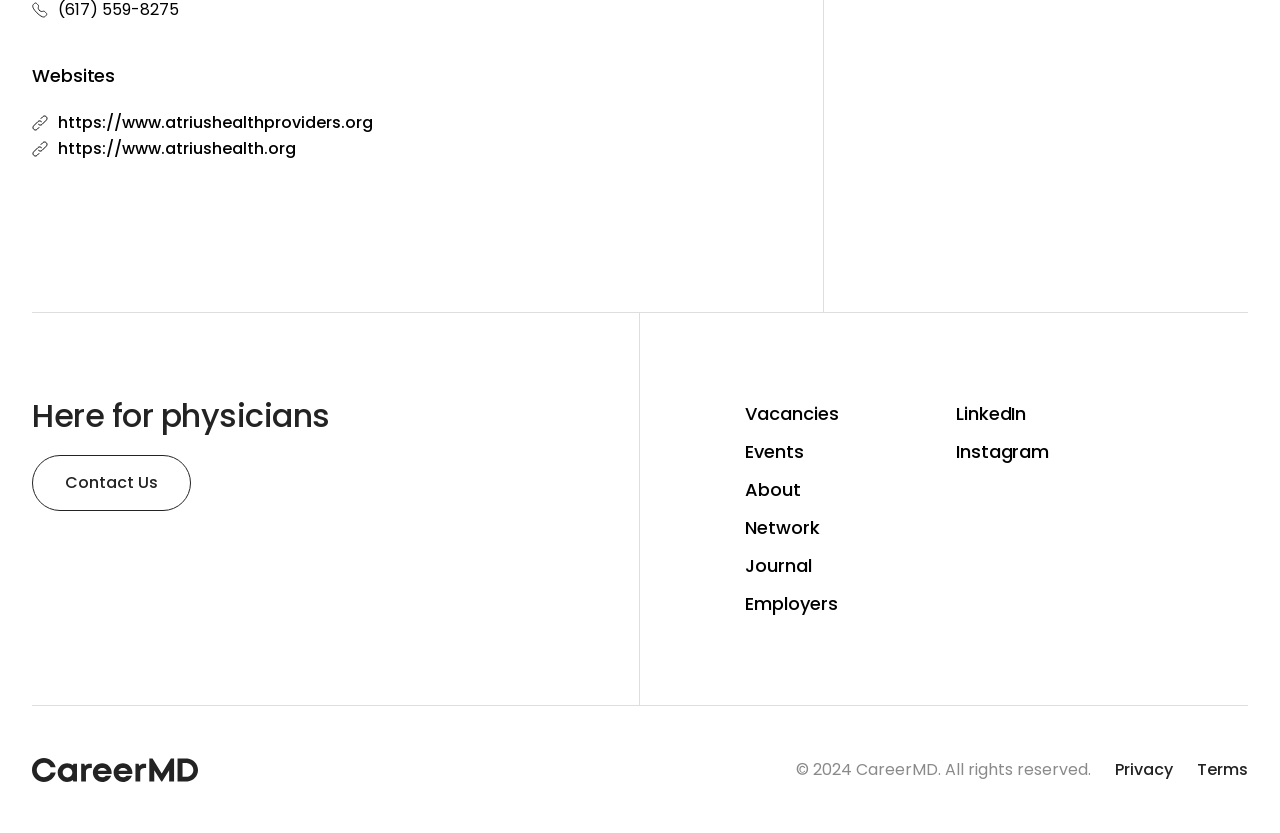Find the bounding box coordinates for the element that must be clicked to complete the instruction: "Submit to the Dailies". The coordinates should be four float numbers between 0 and 1, indicated as [left, top, right, bottom].

None